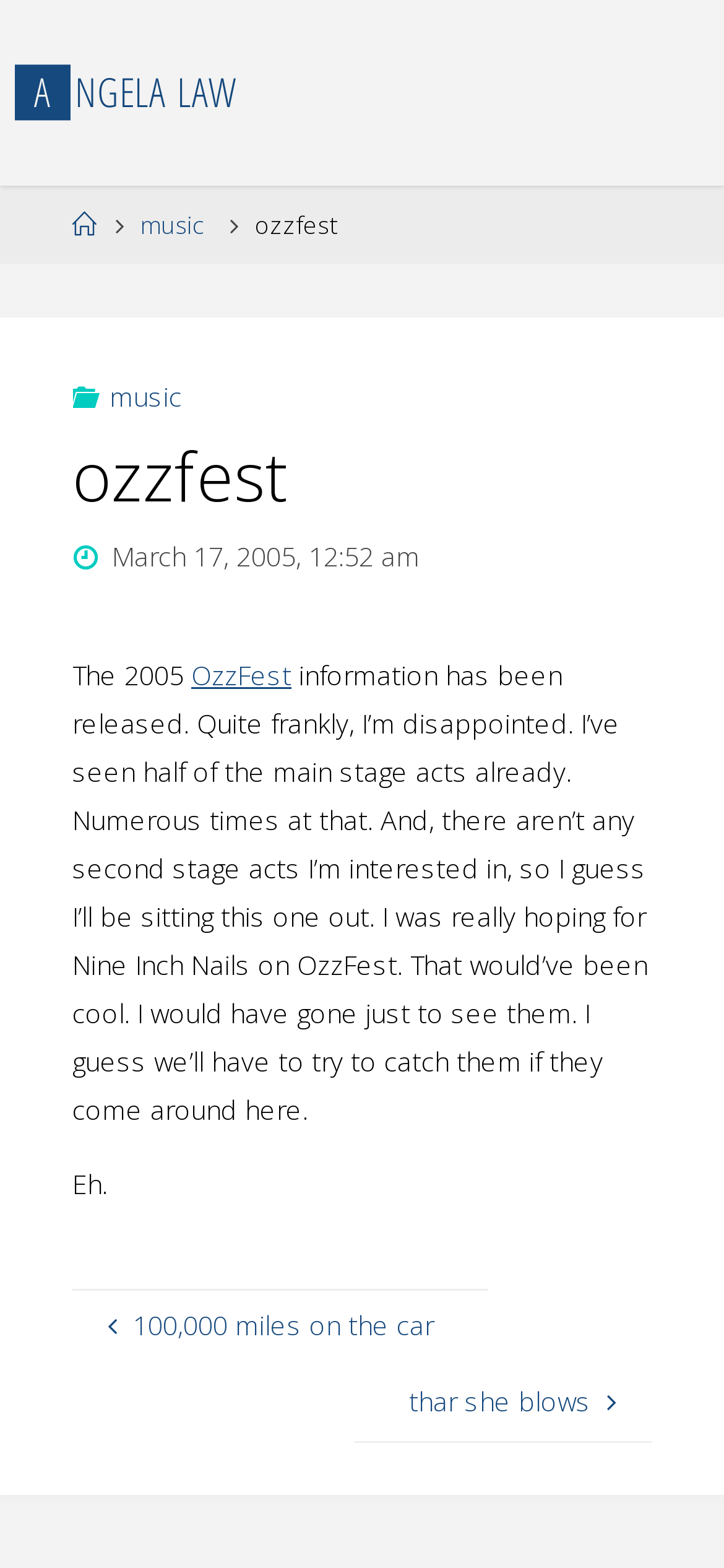Respond to the following query with just one word or a short phrase: 
What is the date of the blog post?

March 17, 2005